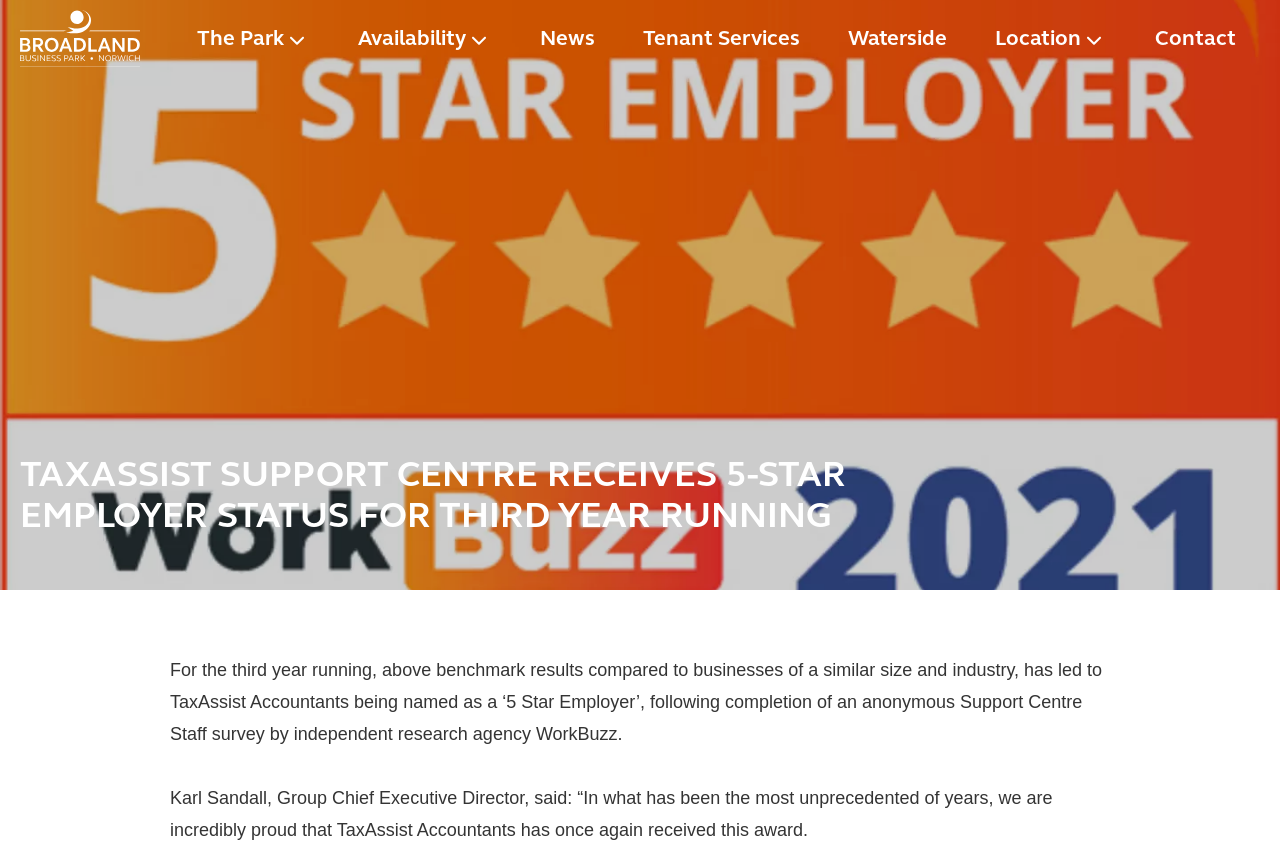Locate the bounding box of the UI element based on this description: "News". Provide four float numbers between 0 and 1 as [left, top, right, bottom].

[0.422, 0.033, 0.465, 0.061]